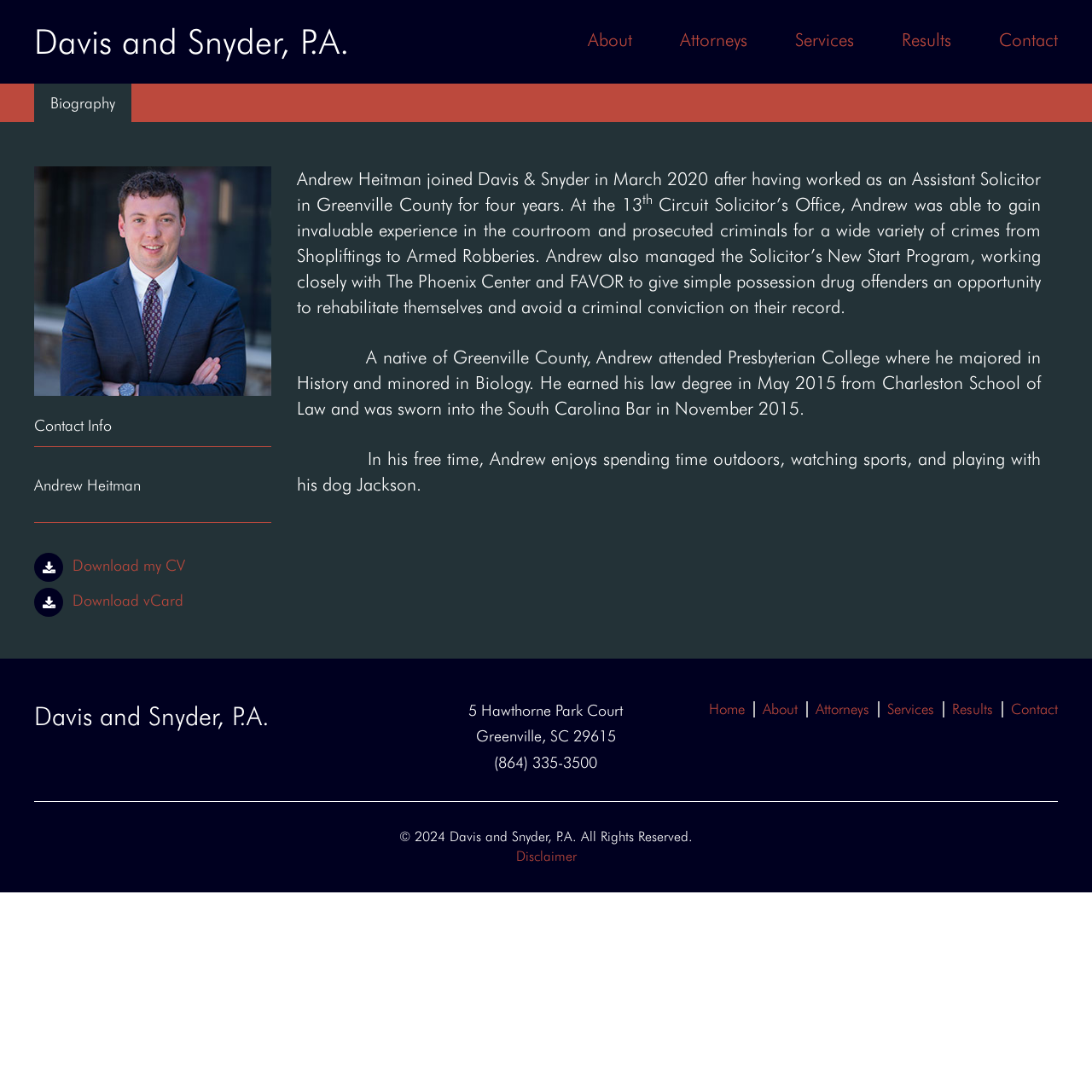Refer to the screenshot and answer the following question in detail:
What is the name of Andrew's dog?

In the biography section, it is mentioned that Andrew enjoys spending time outdoors, watching sports, and playing with his dog Jackson in his free time.